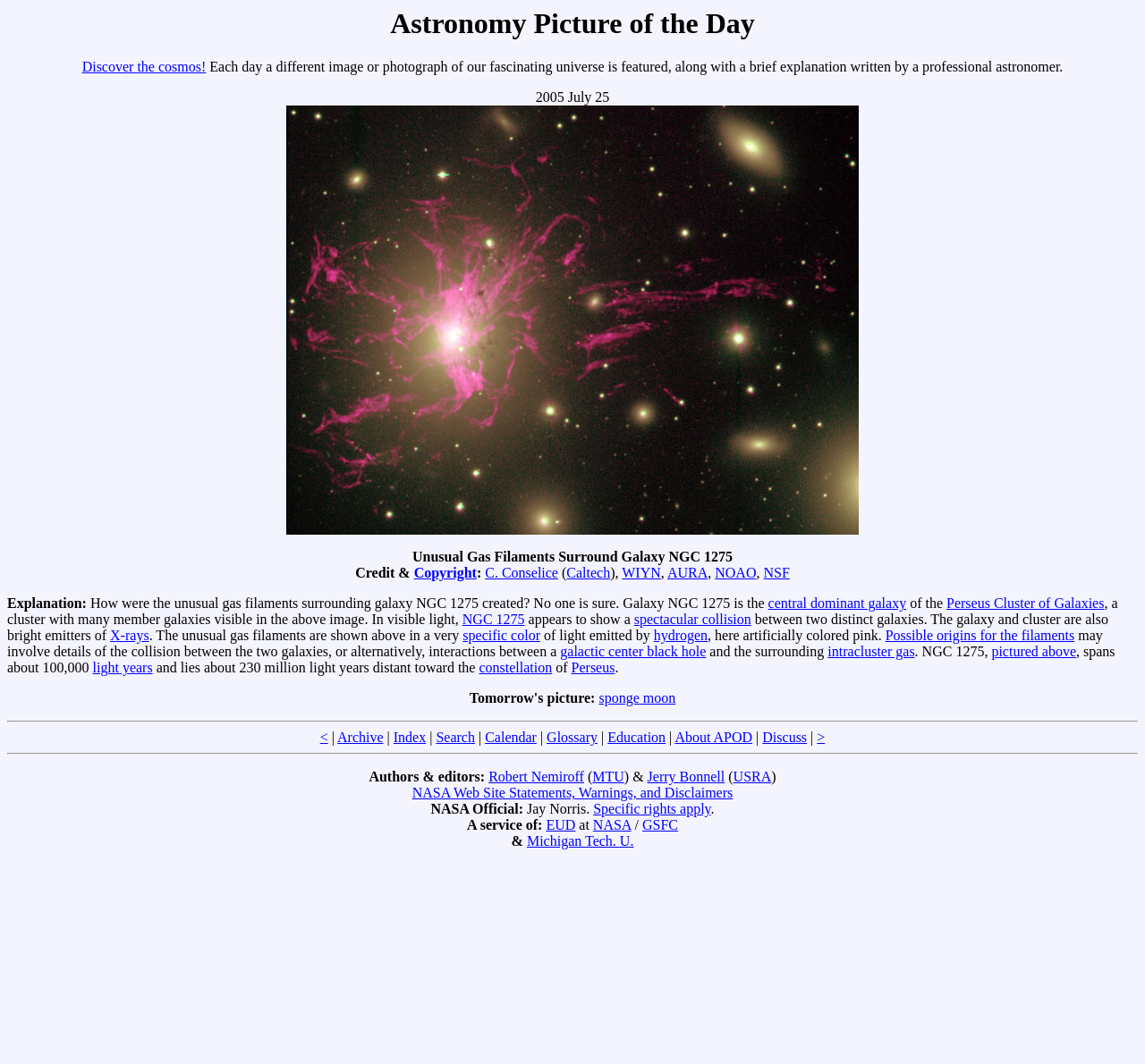What is the name of the astronomer who wrote the explanation?
Analyze the image and deliver a detailed answer to the question.

The answer cannot be found in the webpage, as the author of the explanation is not specified. However, the authors and editors of the webpage are mentioned at the bottom, including Robert Nemiroff and Jerry Bonnell.